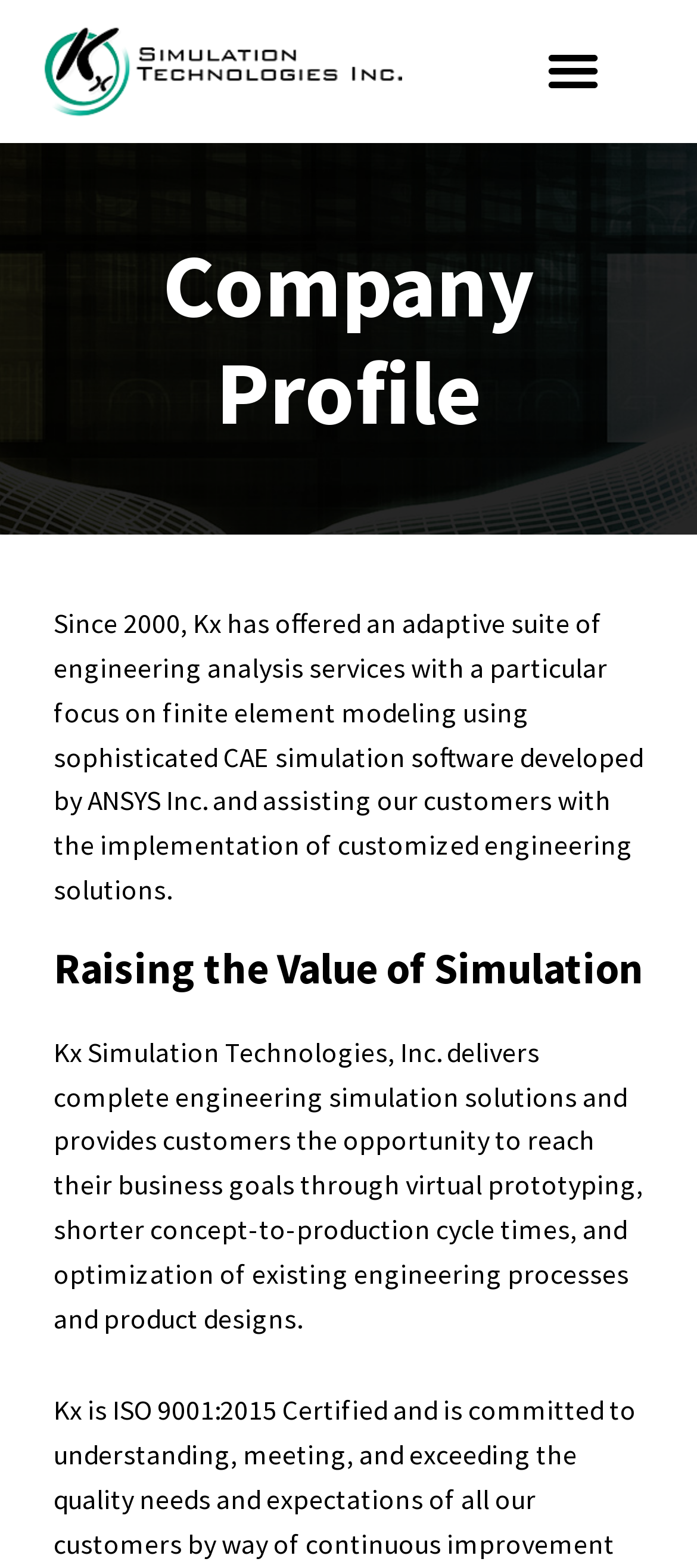Provide a thorough description of the webpage's content and layout.

The webpage is about Kx Simulation Technologies, Inc., a company that provides engineering analysis services. At the top left of the page, there is a link and an image with the company's name. To the right of these elements, there is a menu toggle button. 

Below the company name, there is a heading that reads "Company Profile". Under this heading, there is a paragraph of text that describes the company's services, including finite element modeling and customized engineering solutions. 

Further down the page, there is another heading that reads "Raising the Value of Simulation". Below this heading, there is a paragraph of text that explains how the company helps customers achieve their business goals through simulation solutions, such as virtual prototyping and optimization of engineering processes.